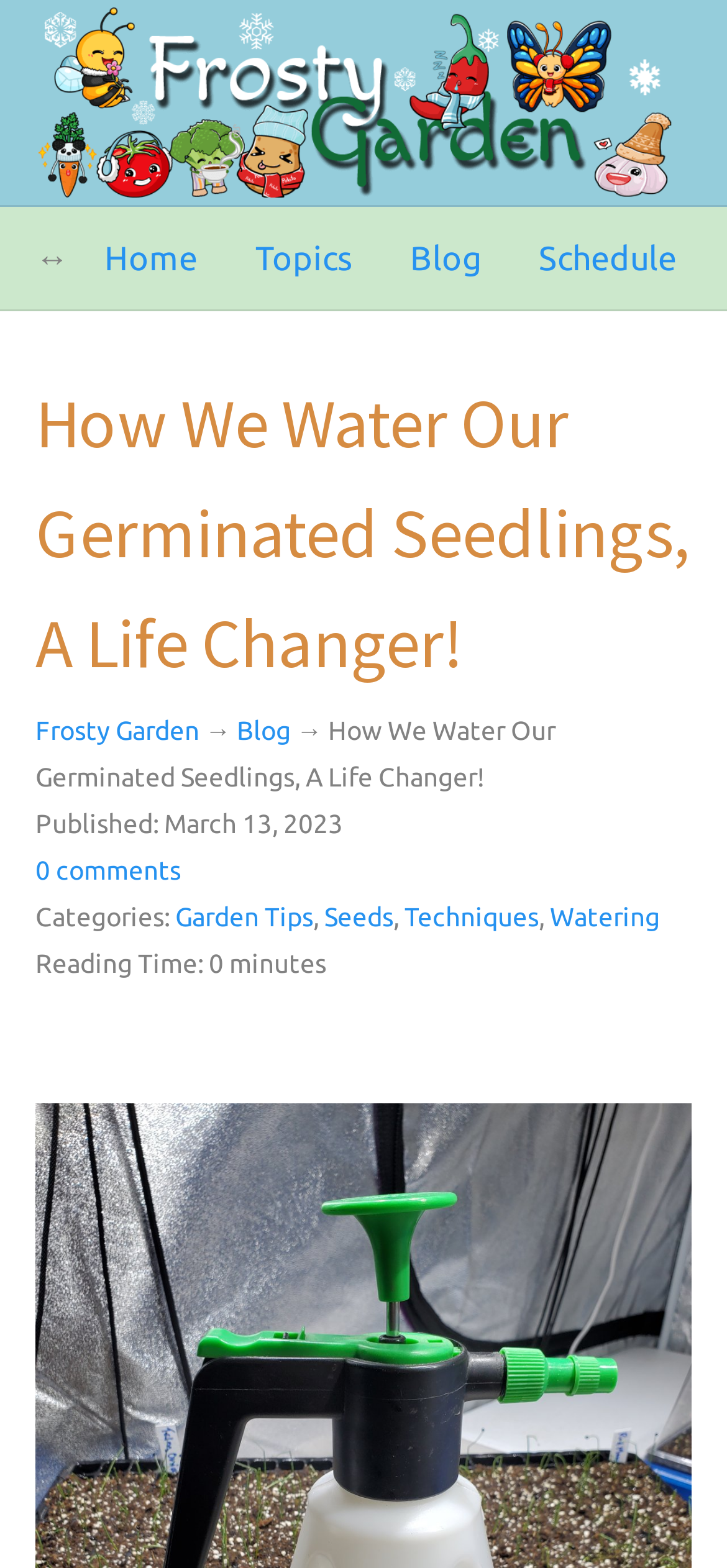Answer the question with a brief word or phrase:
What is the reading time of the article?

0 minutes